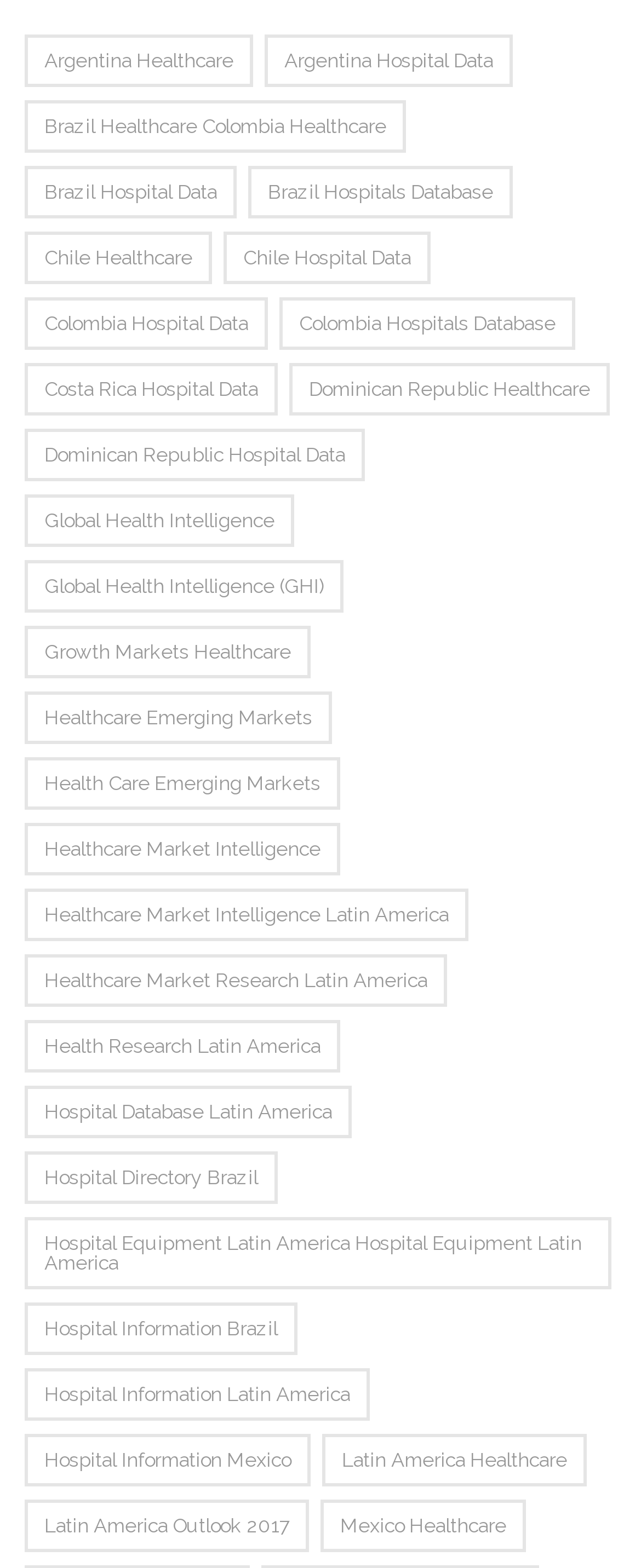Identify the bounding box coordinates of the region I need to click to complete this instruction: "View Argentina Healthcare".

[0.038, 0.022, 0.395, 0.056]